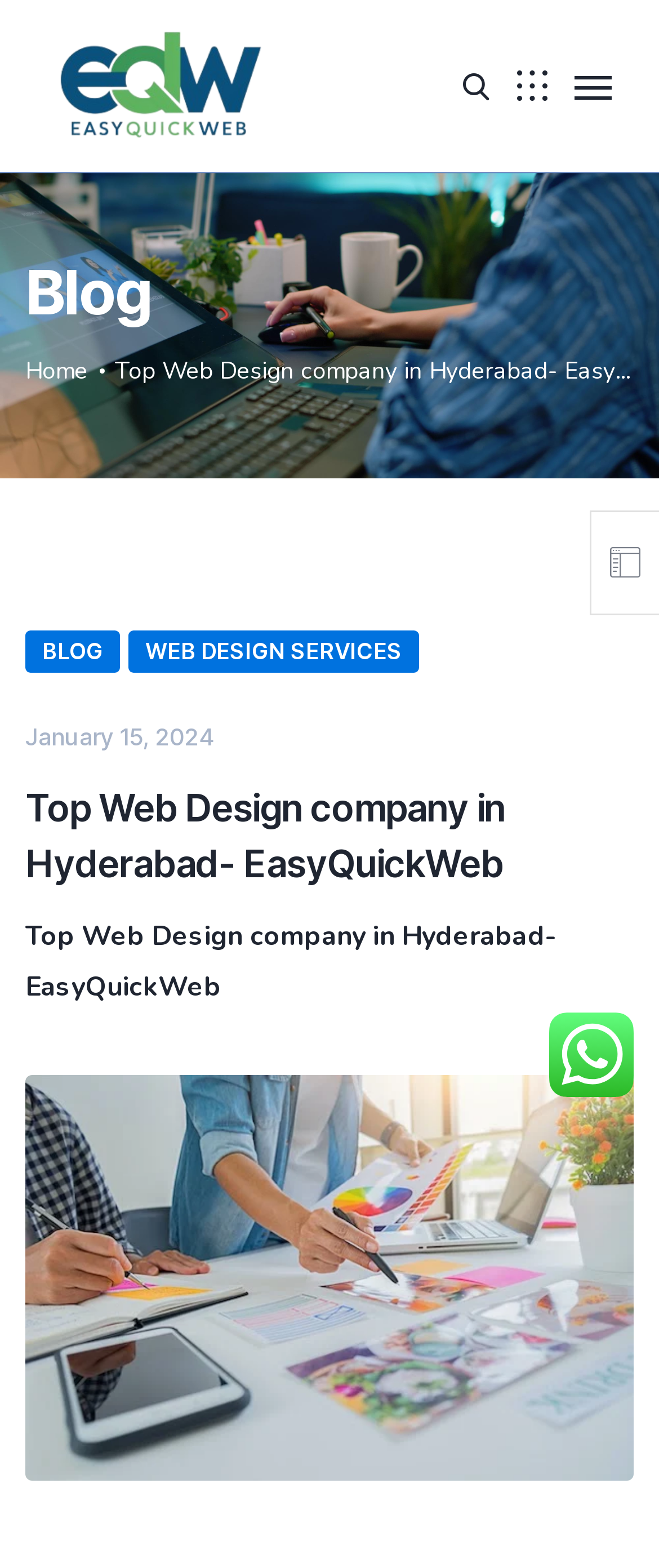Using details from the image, please answer the following question comprehensively:
What is the theme of the webpage?

By analyzing the text and links on the webpage, I inferred that the theme of the webpage is related to web design, as it mentions 'Top Web Design company in Hyderabad' and has links to 'WEB DESIGN SERVICES' and 'Most Affordable Website Designers in Hyderabad'.